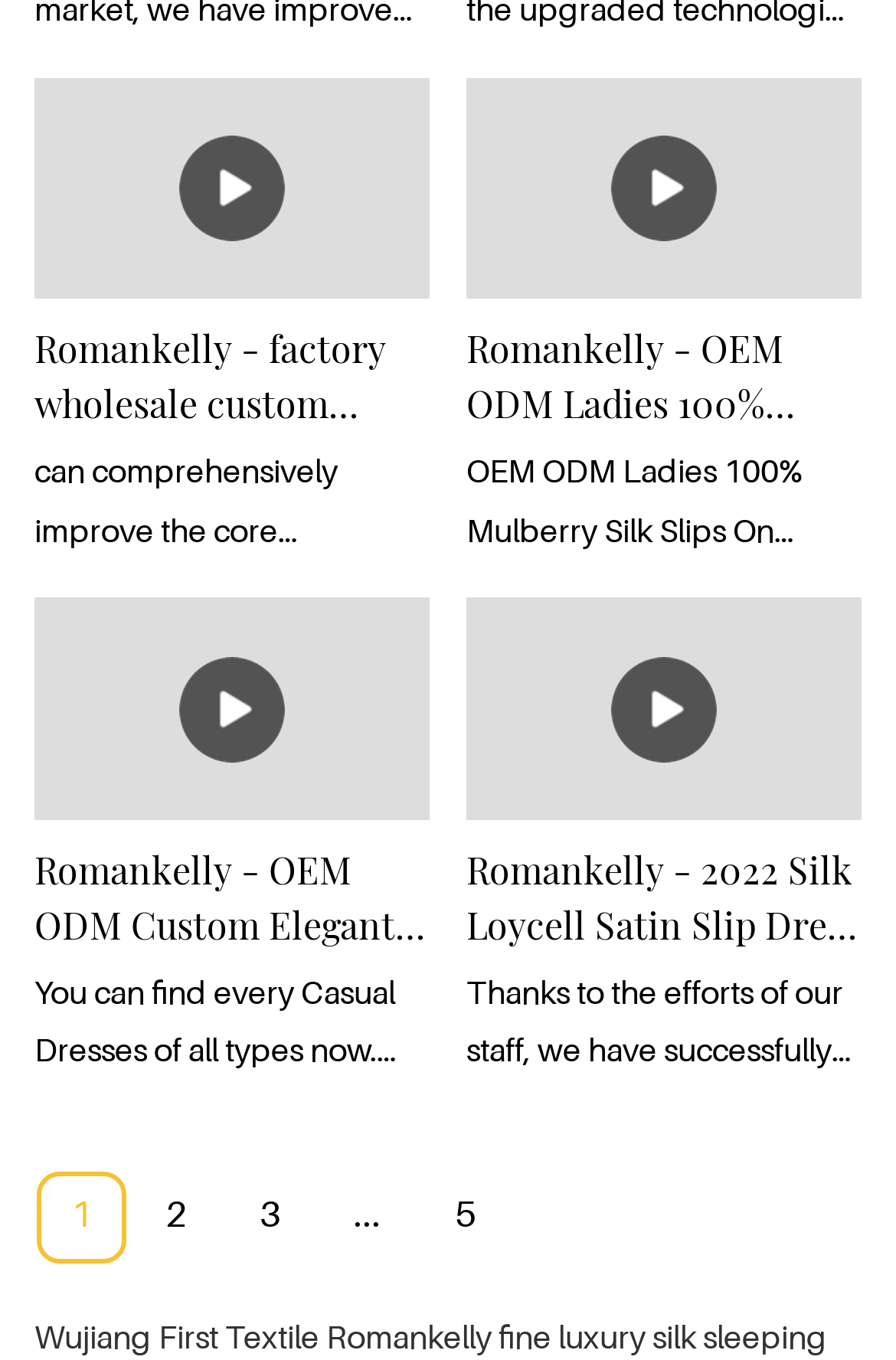Find and indicate the bounding box coordinates of the region you should select to follow the given instruction: "View Romankelly - 2022 Silk Loycell Satin Slip Dress Women's Slim Dress Low MOQ OEM ODM Silk Dress Slip Dress".

[0.521, 0.62, 0.962, 0.796]